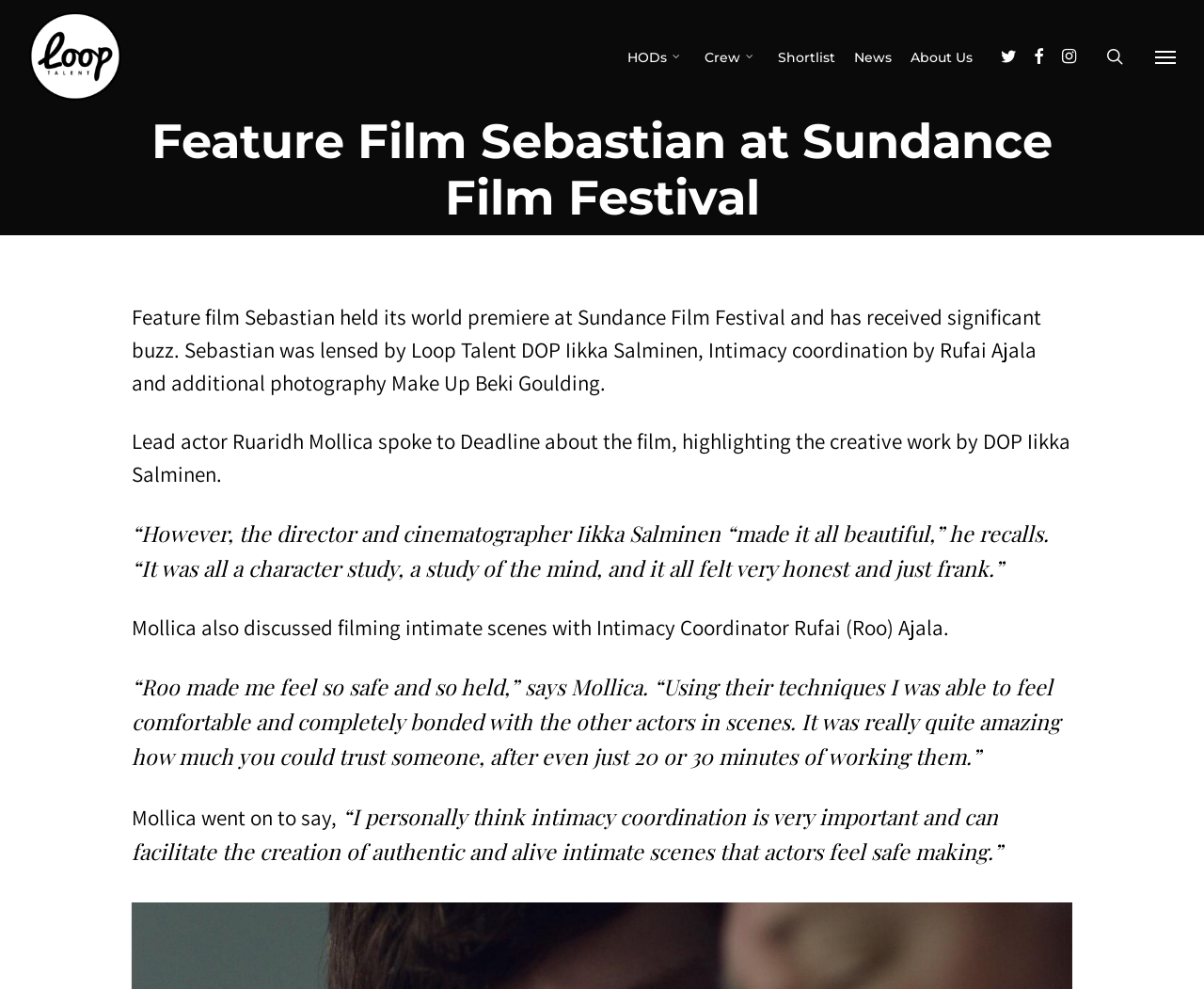Could you determine the bounding box coordinates of the clickable element to complete the instruction: "Read more about Iikka Salminen"? Provide the coordinates as four float numbers between 0 and 1, i.e., [left, top, right, bottom].

[0.47, 0.34, 0.588, 0.368]